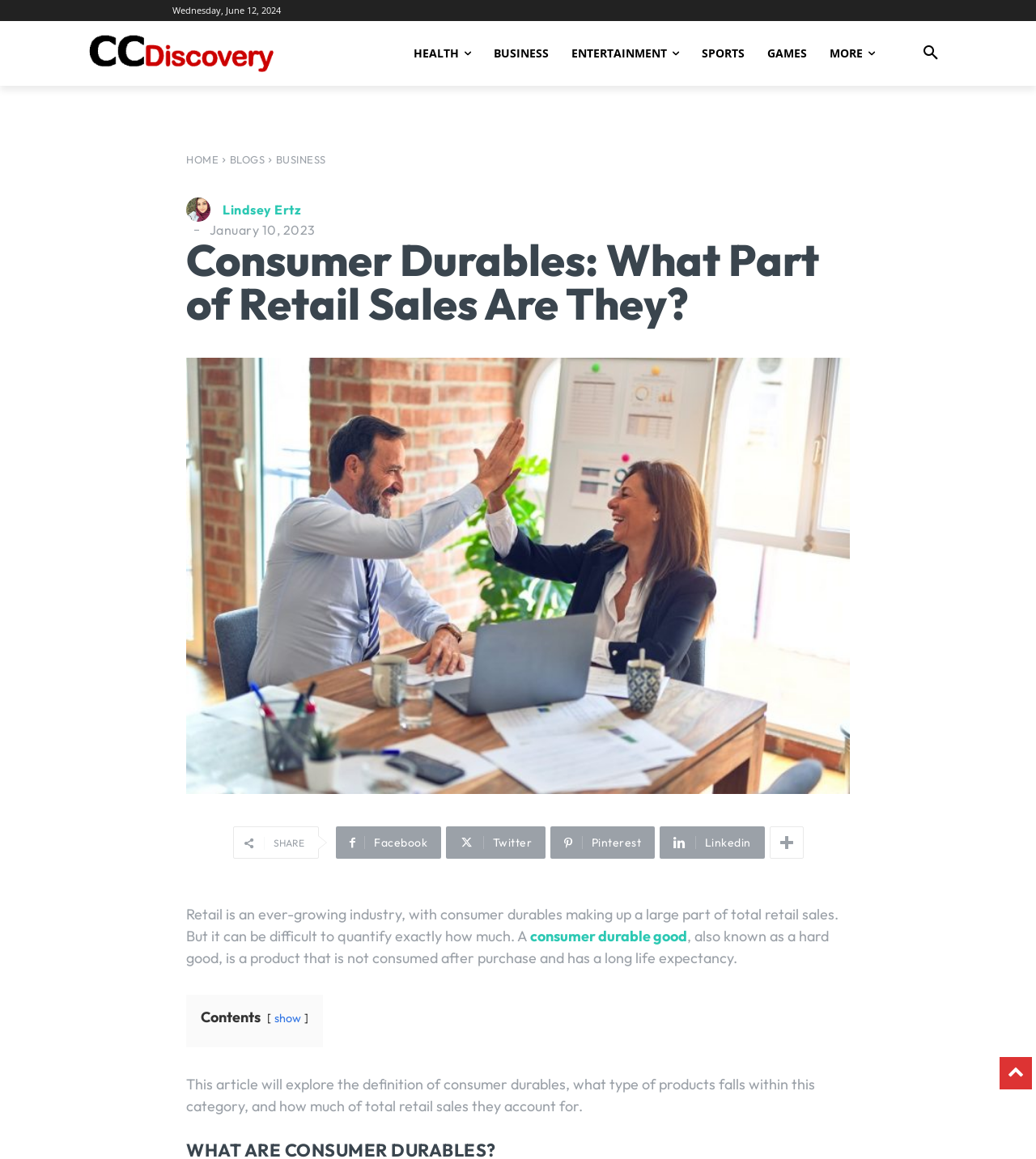What type of product is being discussed in the article?
Refer to the image and provide a one-word or short phrase answer.

consumer durable good